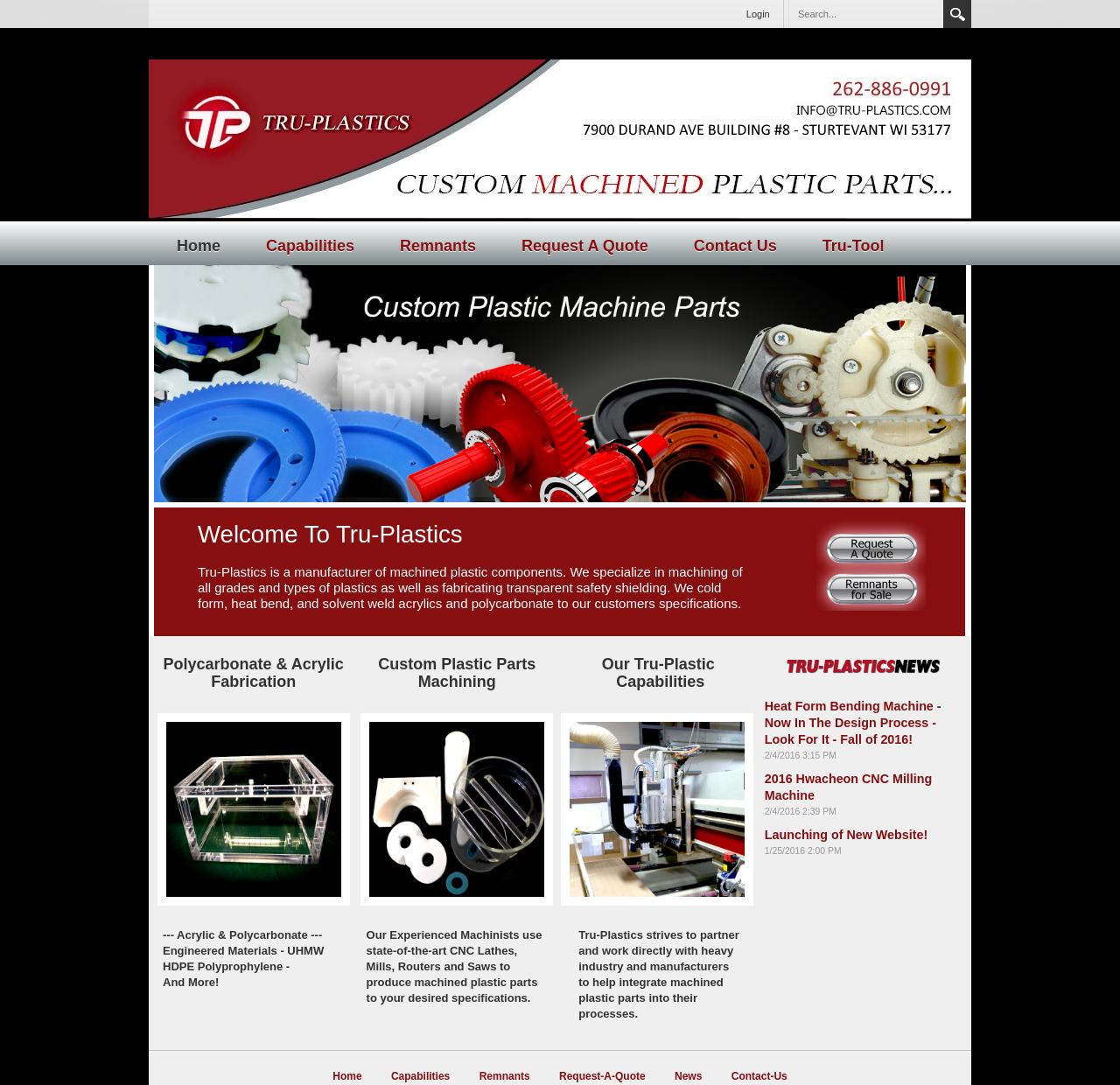What is the name of the company?
Respond to the question with a single word or phrase according to the image.

Tru-Plastics